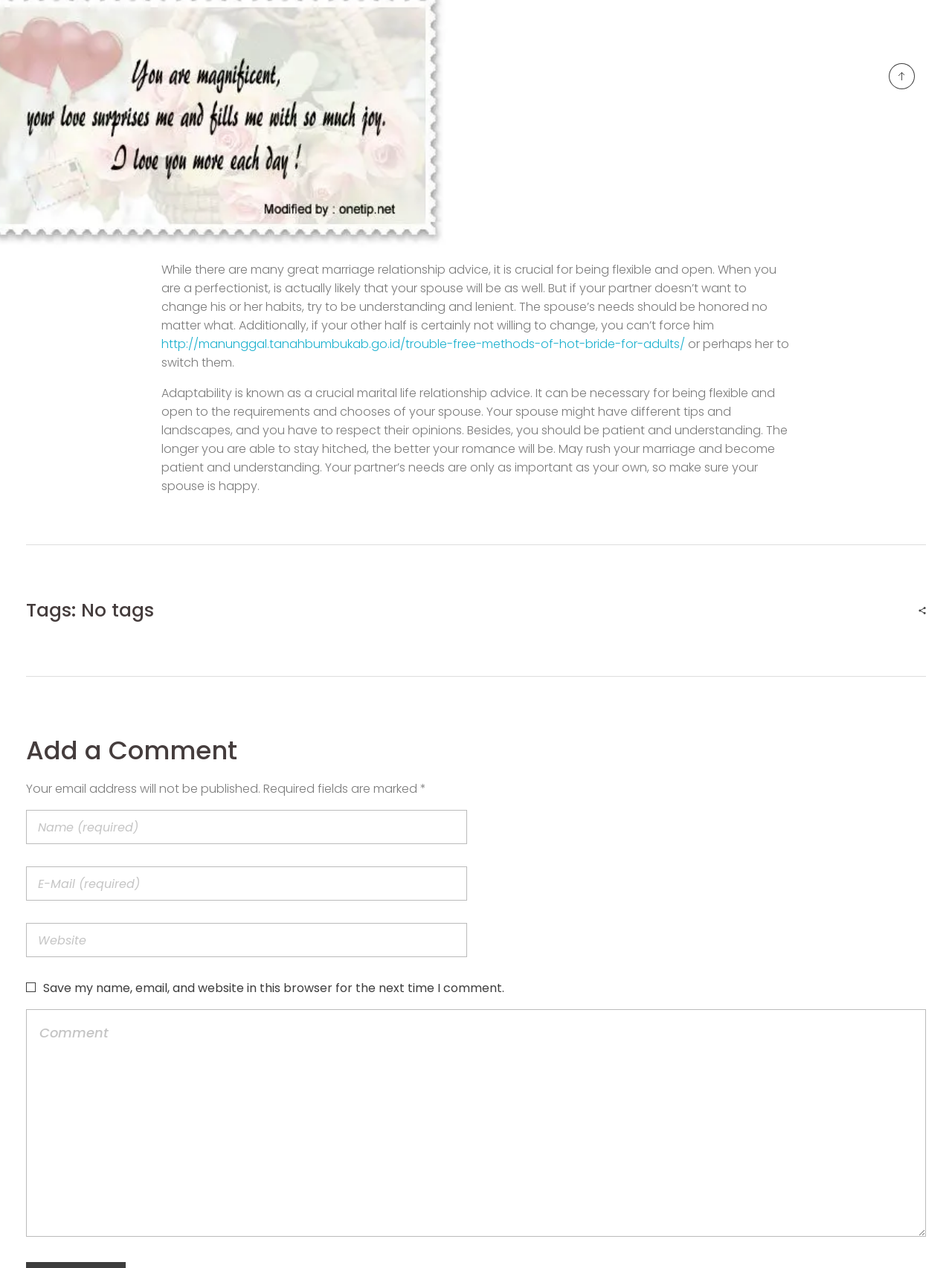Extract the bounding box coordinates for the described element: "http://manunggal.tanahbumbukab.go.id/trouble-free-methods-of-hot-bride-for-adults/". The coordinates should be represented as four float numbers between 0 and 1: [left, top, right, bottom].

[0.169, 0.264, 0.719, 0.278]